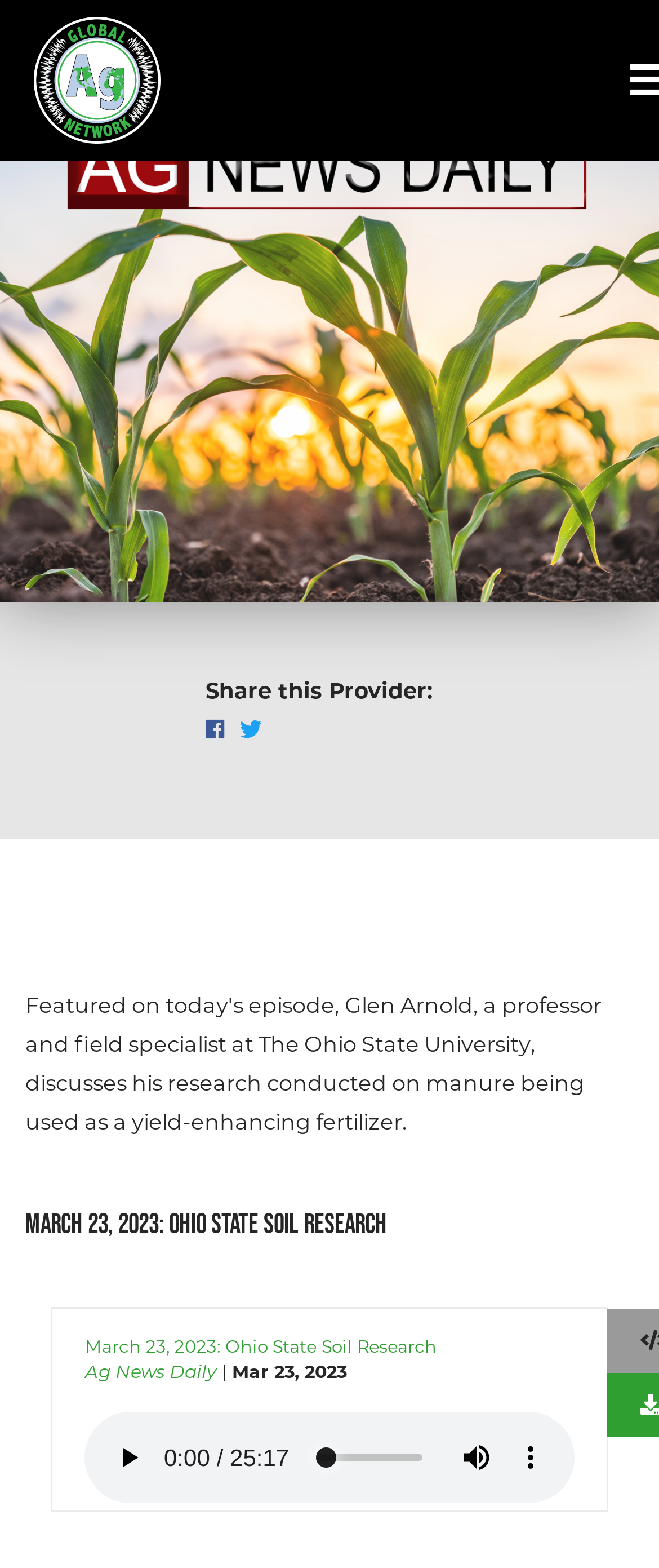Provide the bounding box coordinates of the HTML element described by the text: "alt="Global Ag Network"".

[0.052, 0.011, 0.245, 0.092]